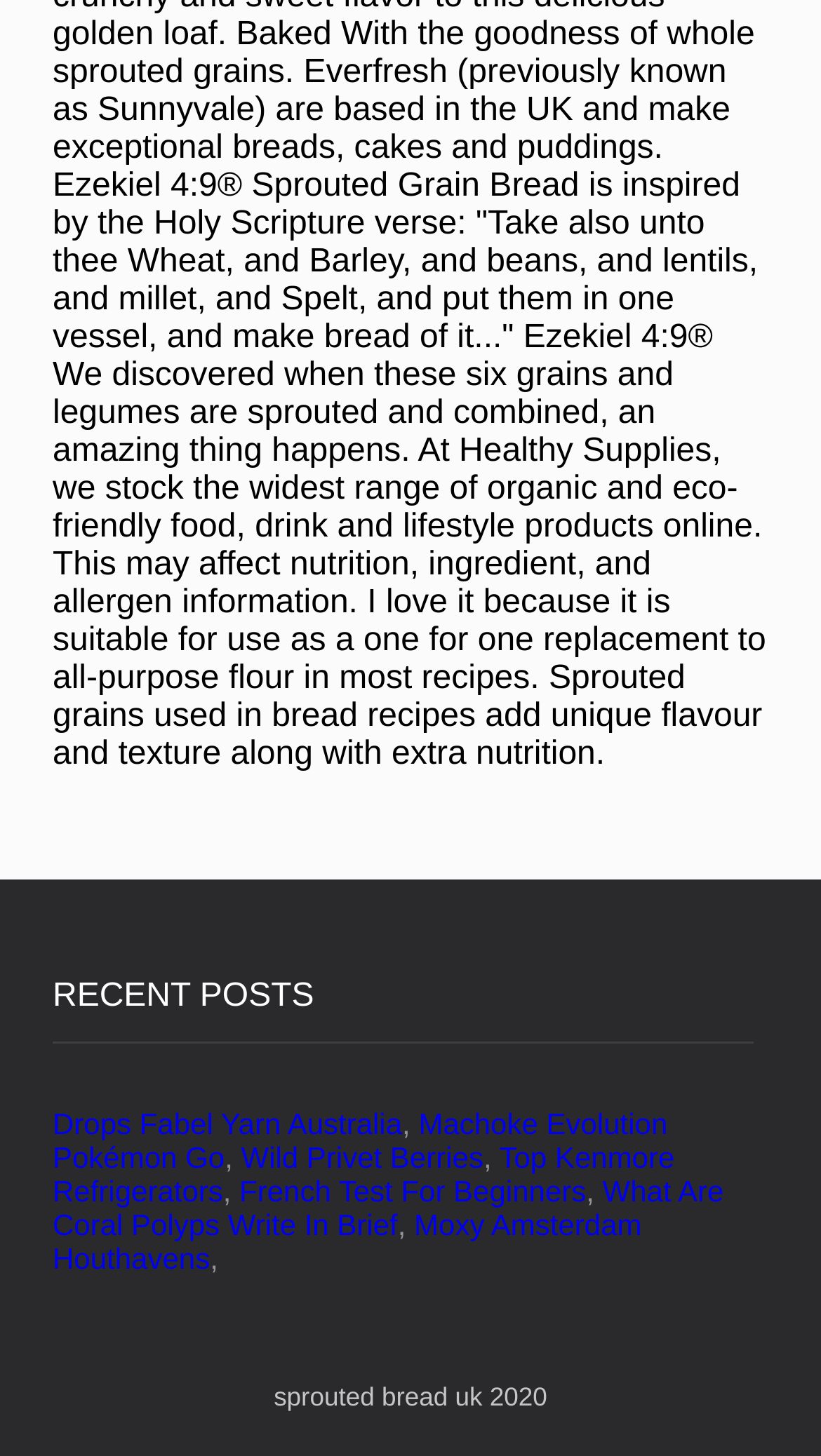From the webpage screenshot, identify the region described by Moxy Amsterdam Houthavens. Provide the bounding box coordinates as (top-left x, top-left y, bottom-right x, bottom-right y), with each value being a floating point number between 0 and 1.

[0.064, 0.829, 0.782, 0.875]